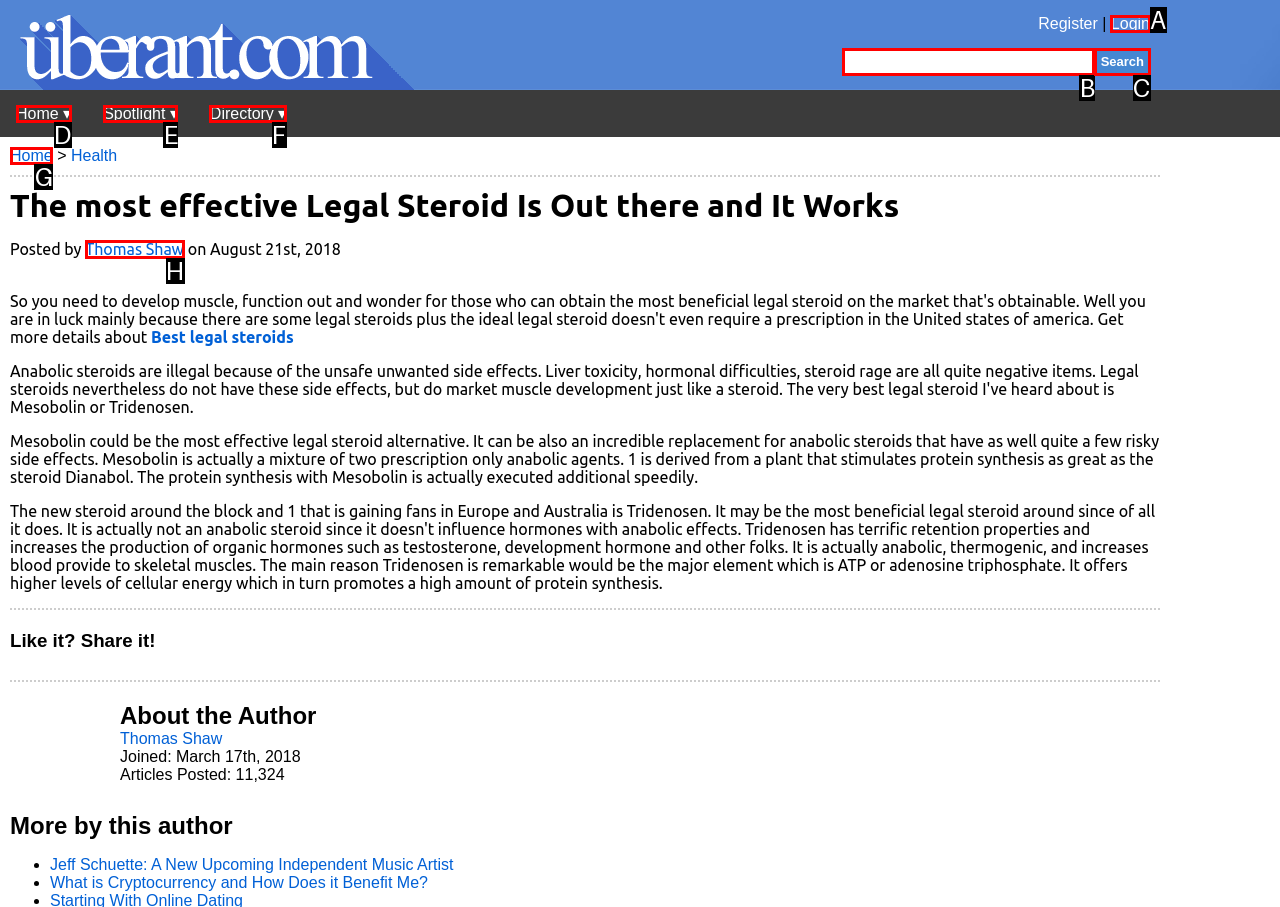Match the option to the description: Home ▾
State the letter of the correct option from the available choices.

D